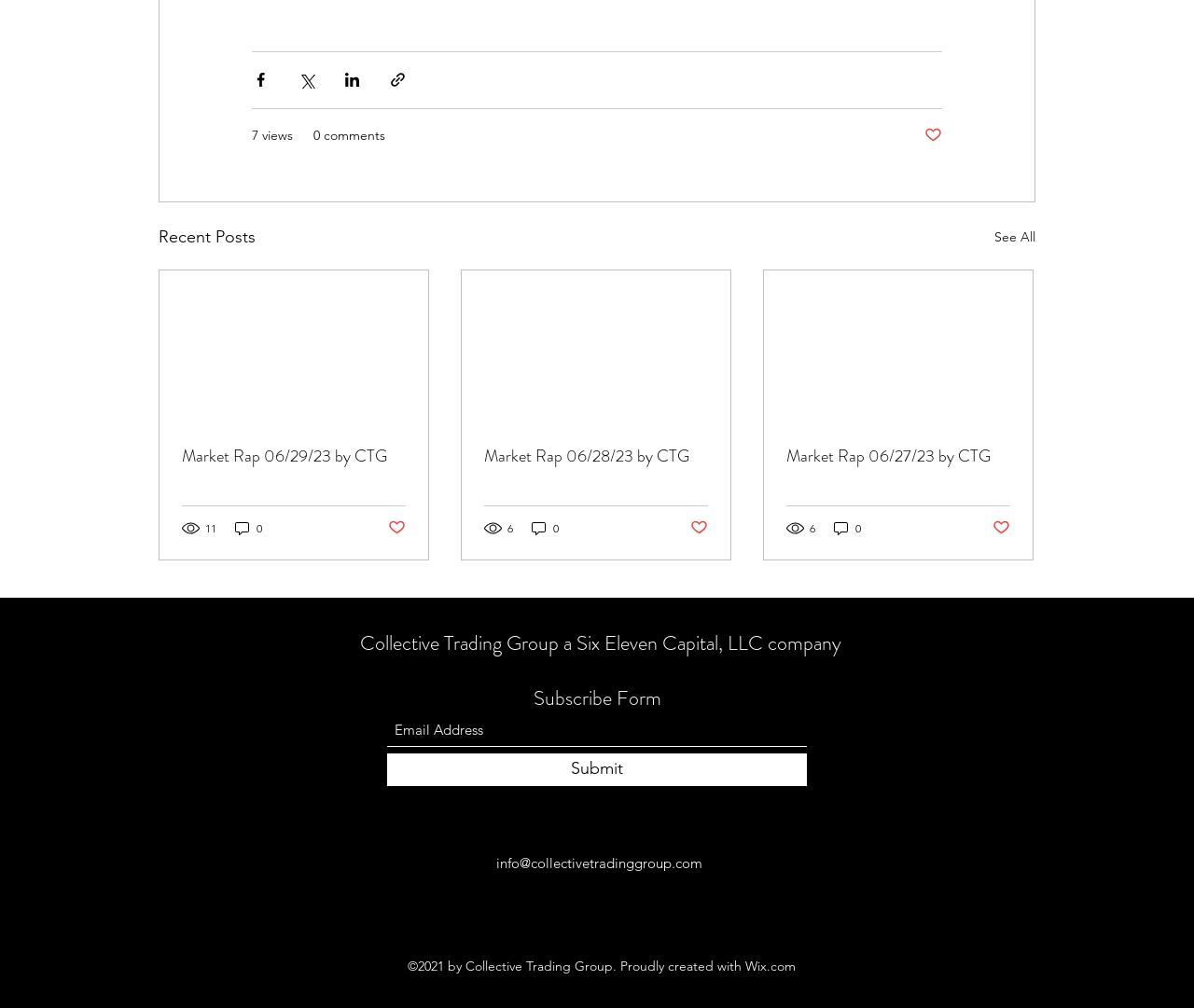Pinpoint the bounding box coordinates of the clickable area necessary to execute the following instruction: "Check the company info". The coordinates should be given as four float numbers between 0 and 1, namely [left, top, right, bottom].

[0.416, 0.847, 0.588, 0.865]